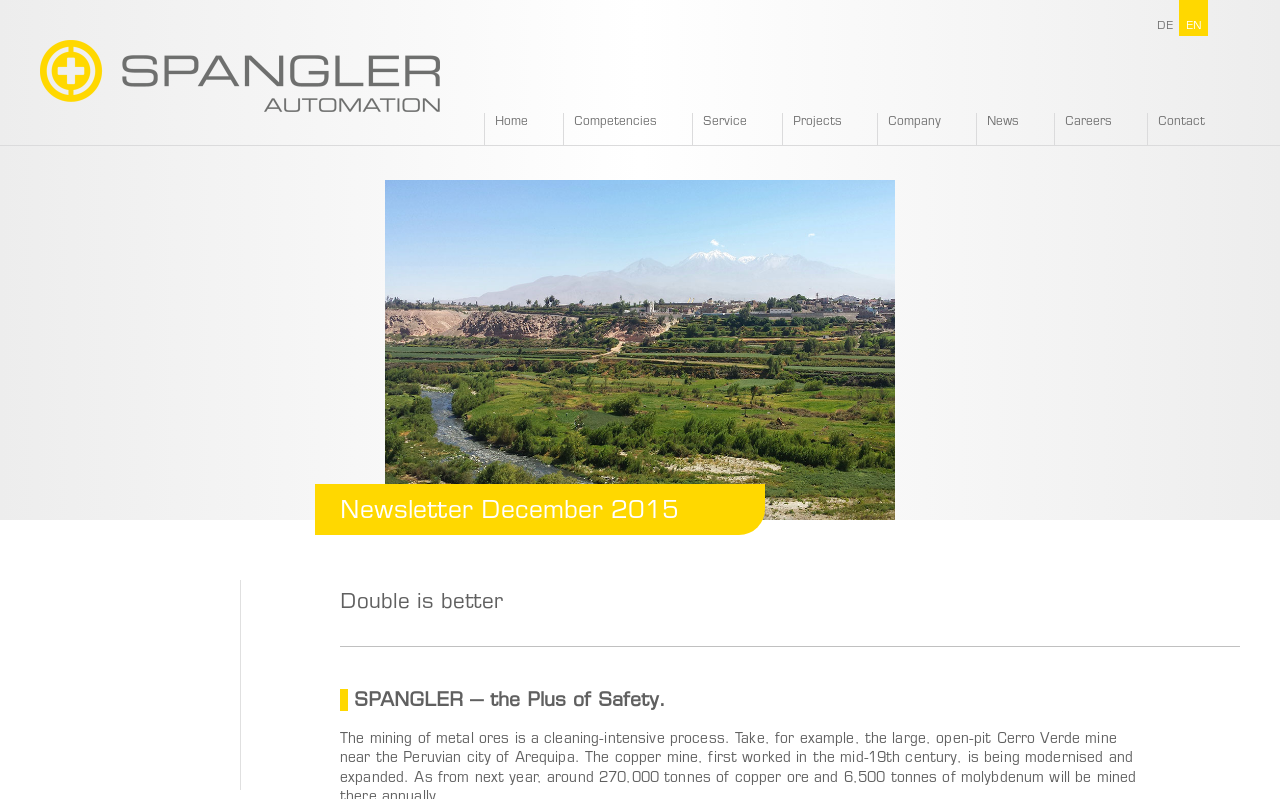Create an in-depth description of the webpage, covering main sections.

The webpage is about SPANGLER GMBH EN, with a focus on the theme "Double is better". At the top left, there is a link to the company's homepage, "SPANGLER GMBH EN", followed by a navigation menu with links to various sections, including "Home", "Competencies", "Service", "Projects", "Company", "News", "Careers", and "Contact", arranged horizontally from left to right.

Below the navigation menu, there is a section with a heading "Double is better" in a prominent font. Underneath this heading, there is a subheading "SPANGLER – the Plus of Safety." which is positioned near the top right corner of the page.

The main content of the page is a news article or a story, titled "Newsletter December 2015", which is located below the headings. The article discusses the mining of metal ores, specifically the Cerro Verde mine in Peru, and its modernization and expansion. The text is arranged in a single block, taking up most of the lower half of the page.